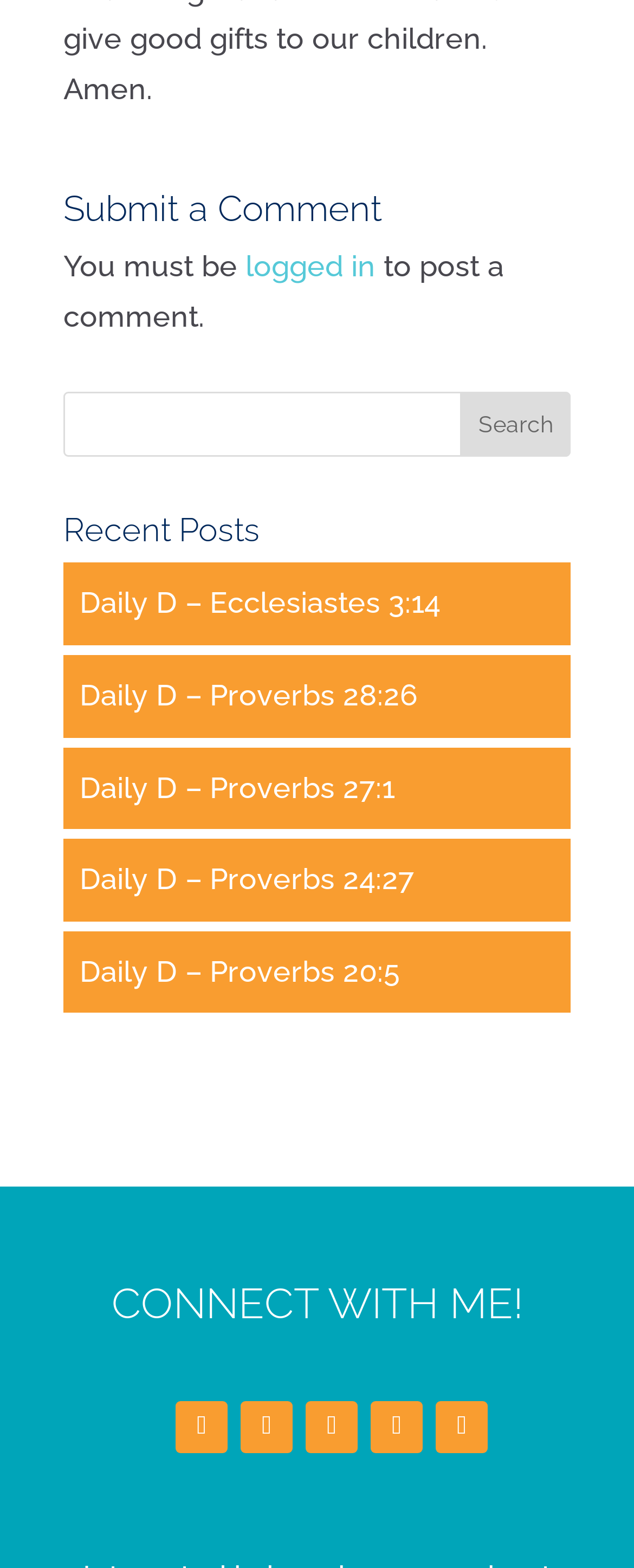Using the provided element description, identify the bounding box coordinates as (top-left x, top-left y, bottom-right x, bottom-right y). Ensure all values are between 0 and 1. Description: Daily D – Proverbs 20:5

[0.126, 0.608, 0.631, 0.63]